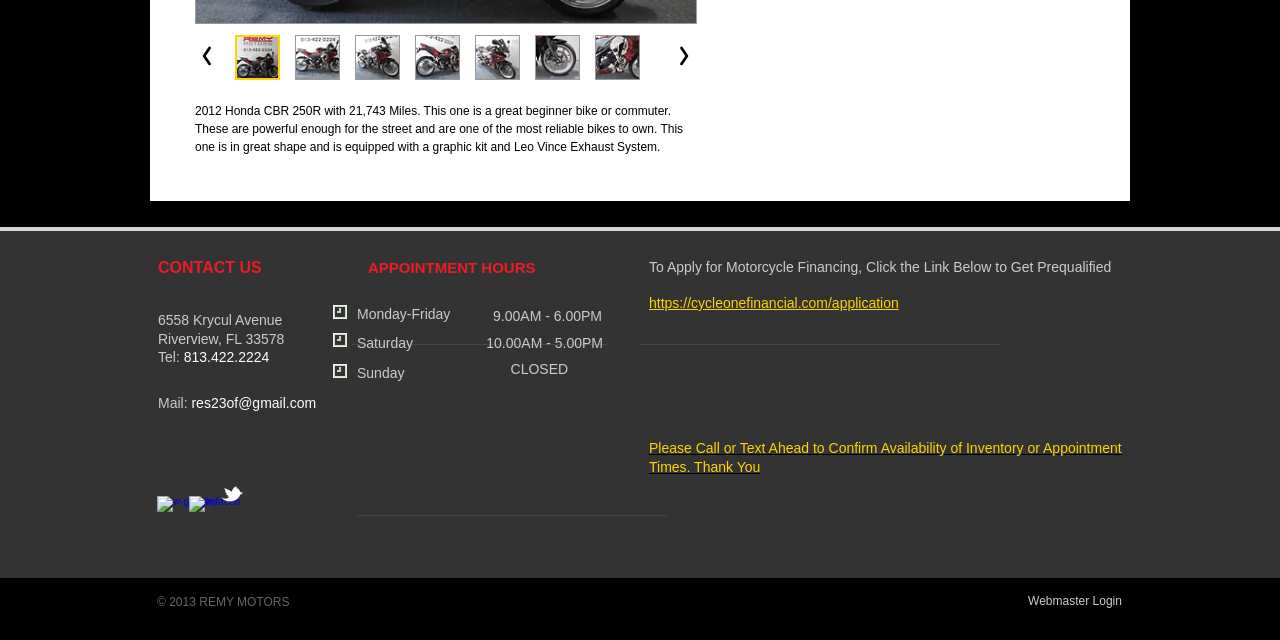Using the element description provided, determine the bounding box coordinates in the format (top-left x, top-left y, bottom-right x, bottom-right y). Ensure that all values are floating point numbers between 0 and 1. Element description: aria-label="w-facebook"

[0.148, 0.775, 0.165, 0.809]